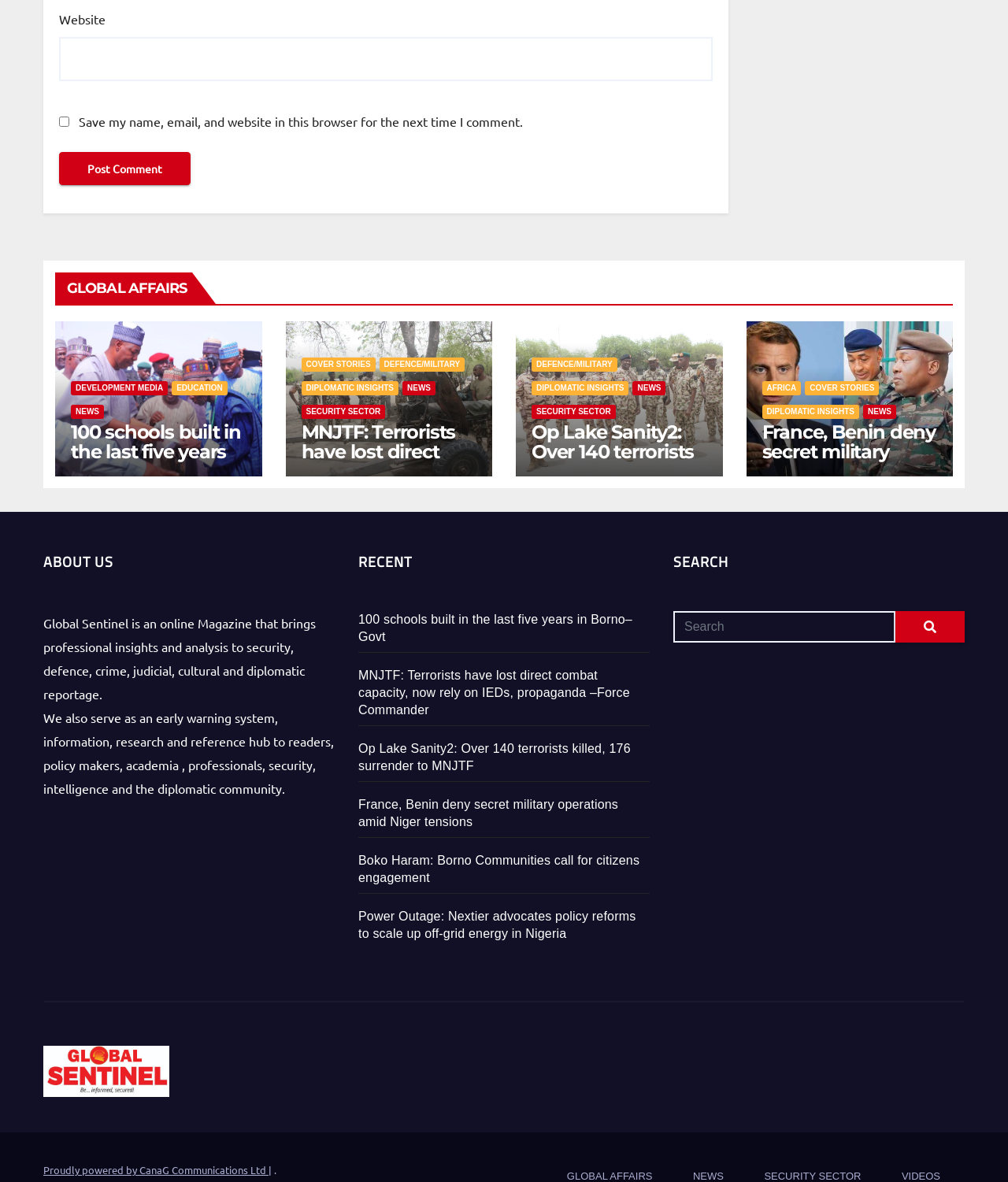Please identify the coordinates of the bounding box that should be clicked to fulfill this instruction: "Search for something".

[0.668, 0.517, 0.957, 0.543]